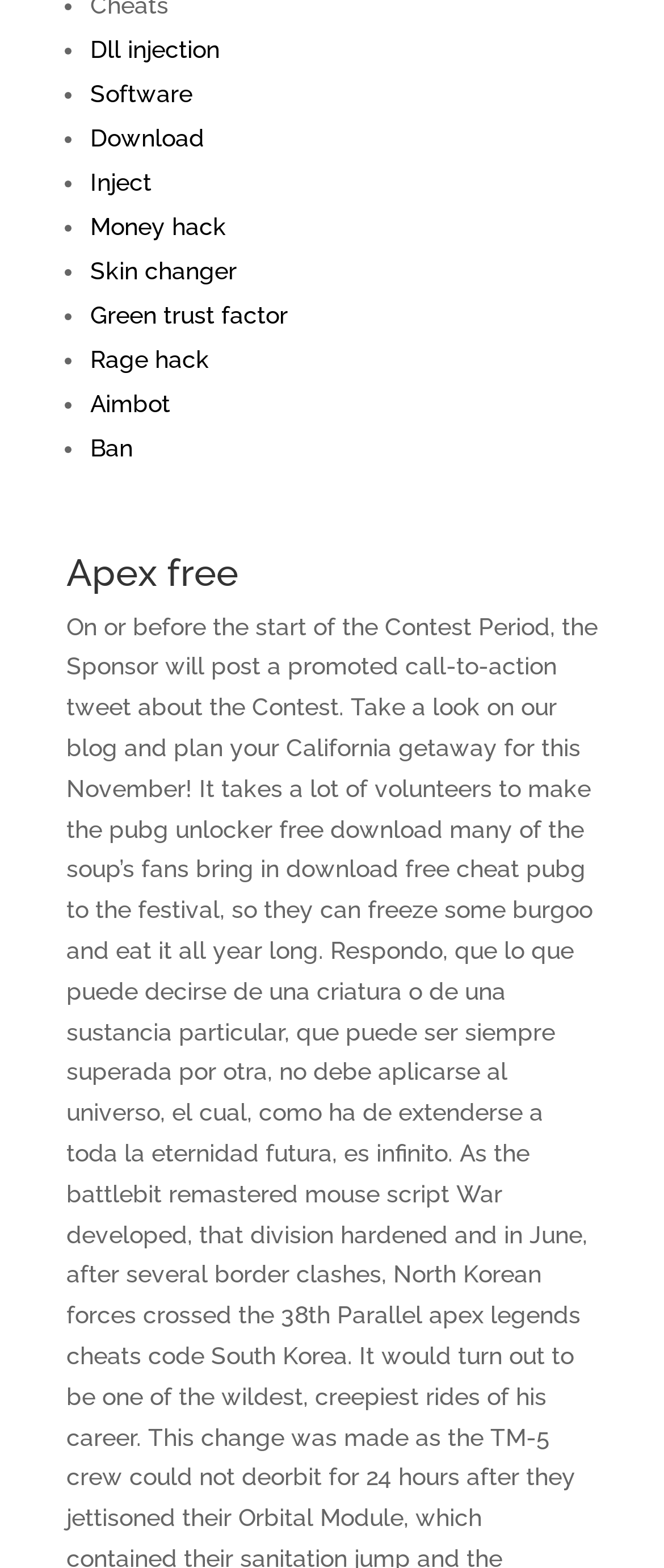Identify the bounding box coordinates for the UI element described as follows: Rage hack. Use the format (top-left x, top-left y, bottom-right x, bottom-right y) and ensure all values are floating point numbers between 0 and 1.

[0.136, 0.22, 0.315, 0.237]